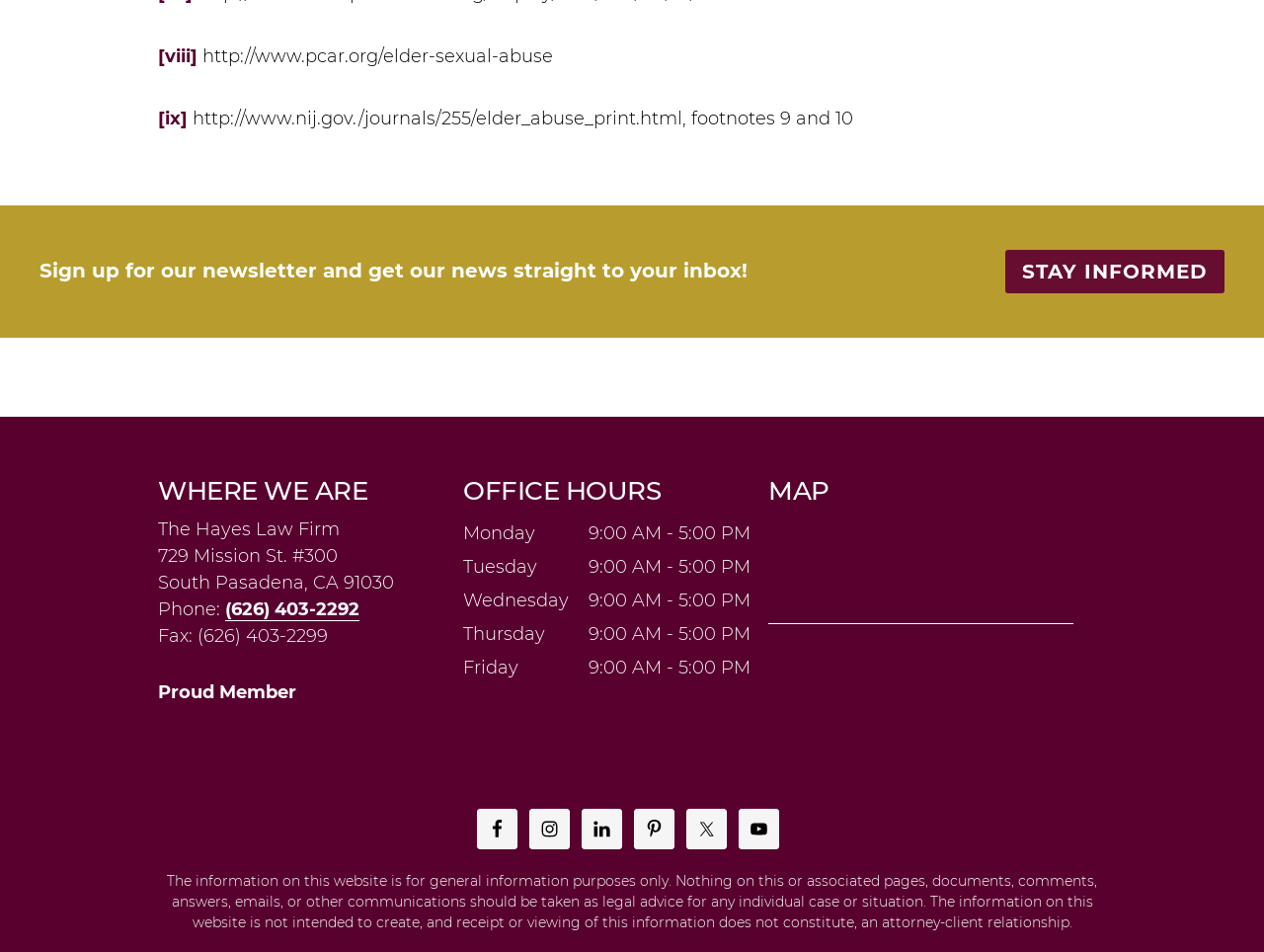Please locate the bounding box coordinates of the element that needs to be clicked to achieve the following instruction: "View the office hours". The coordinates should be four float numbers between 0 and 1, i.e., [left, top, right, bottom].

[0.366, 0.543, 0.608, 0.719]